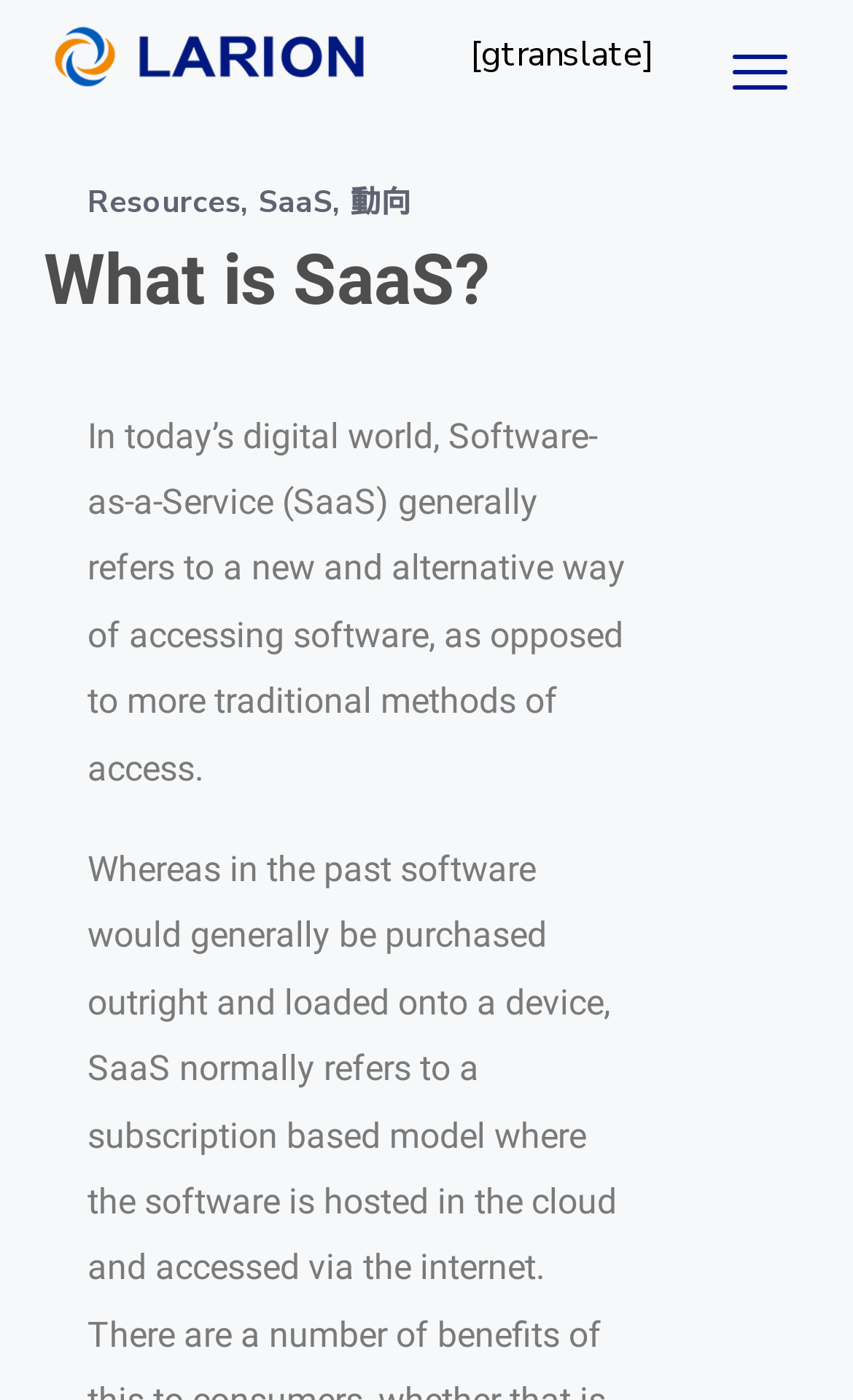How many links are there in the top navigation bar?
Look at the image and respond with a one-word or short phrase answer.

3